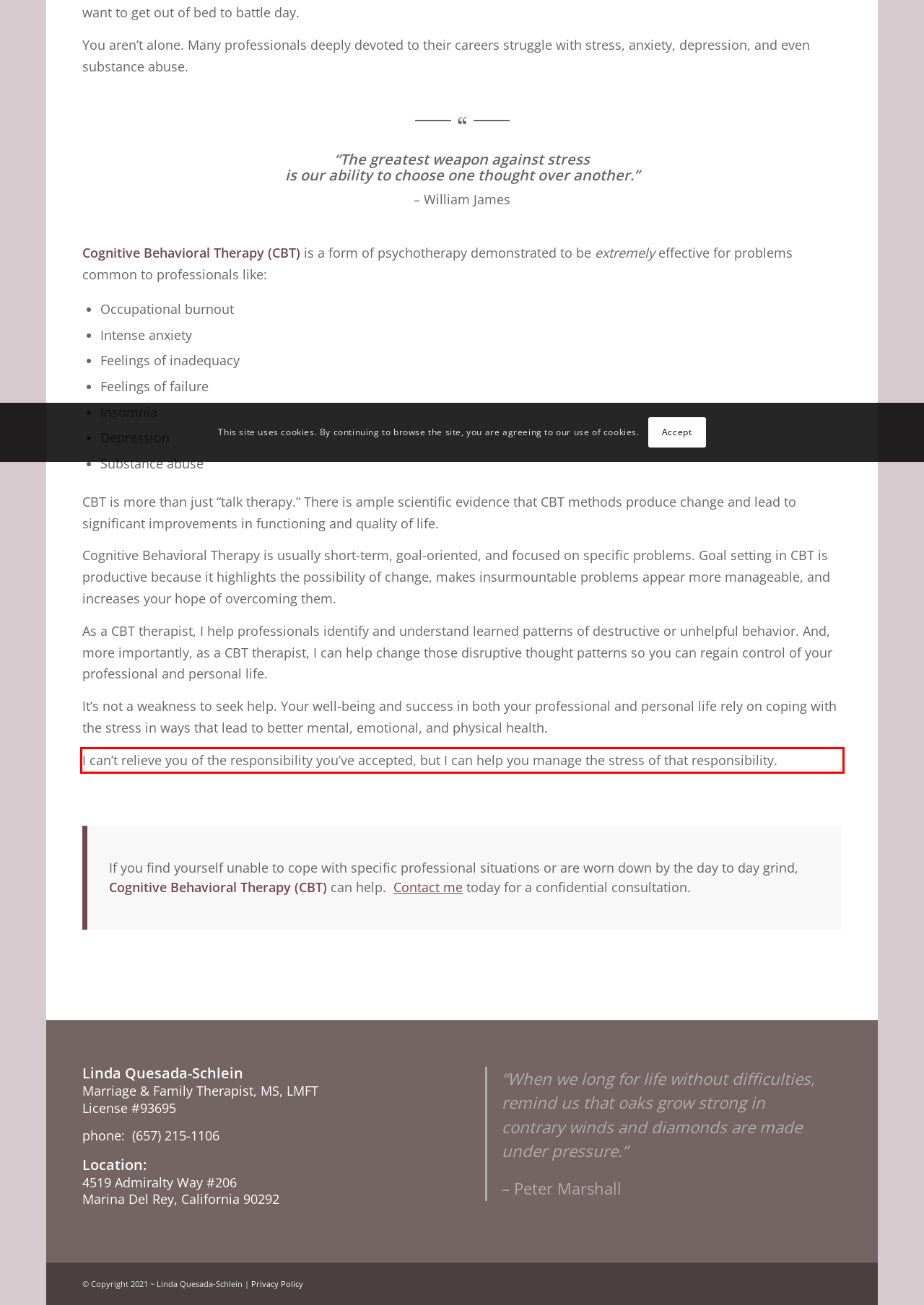Within the screenshot of the webpage, there is a red rectangle. Please recognize and generate the text content inside this red bounding box.

I can’t relieve you of the responsibility you’ve accepted, but I can help you manage the stress of that responsibility.